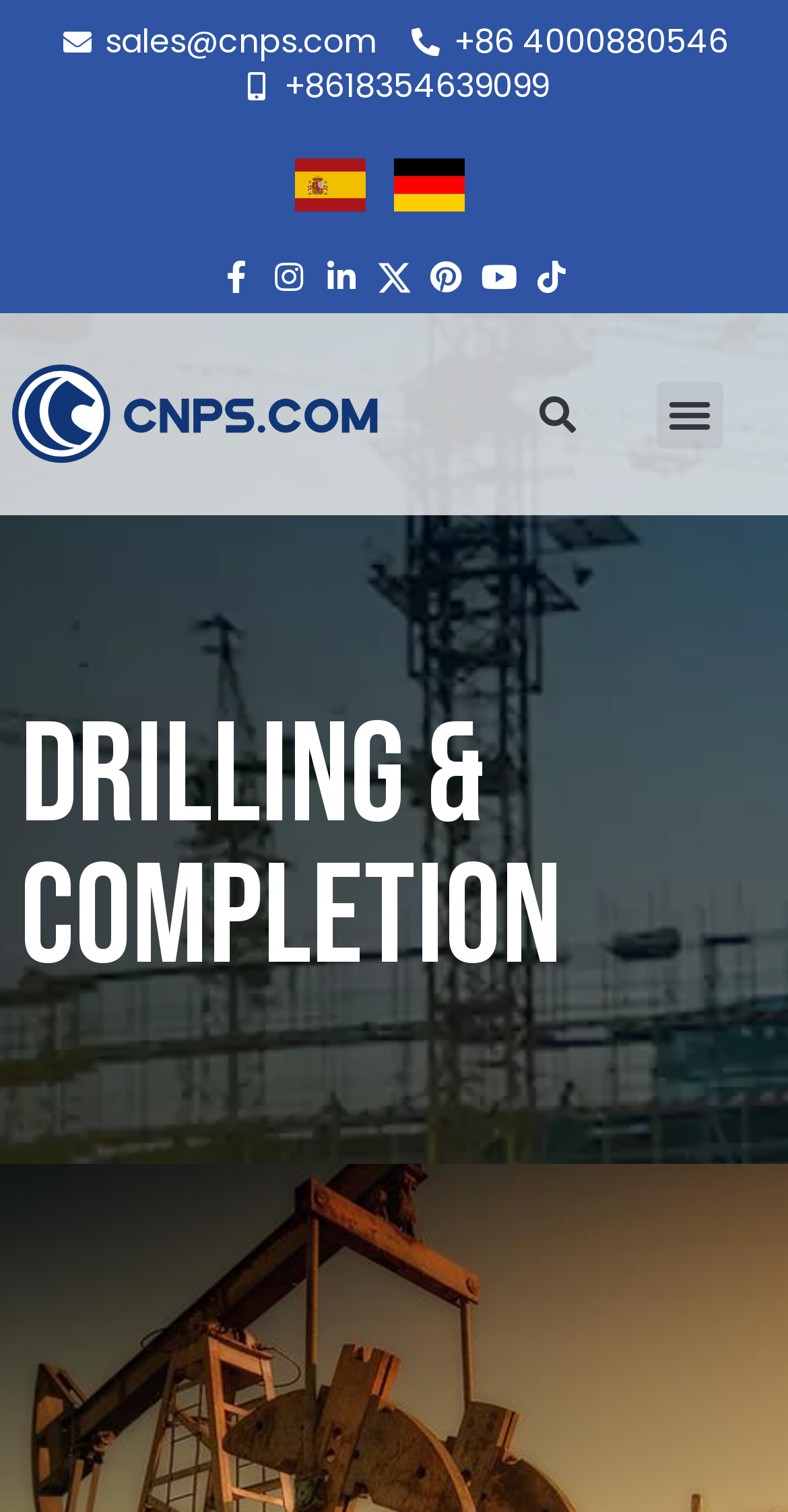Locate the bounding box coordinates of the element you need to click to accomplish the task described by this instruction: "Search for something".

[0.5, 0.252, 0.75, 0.296]